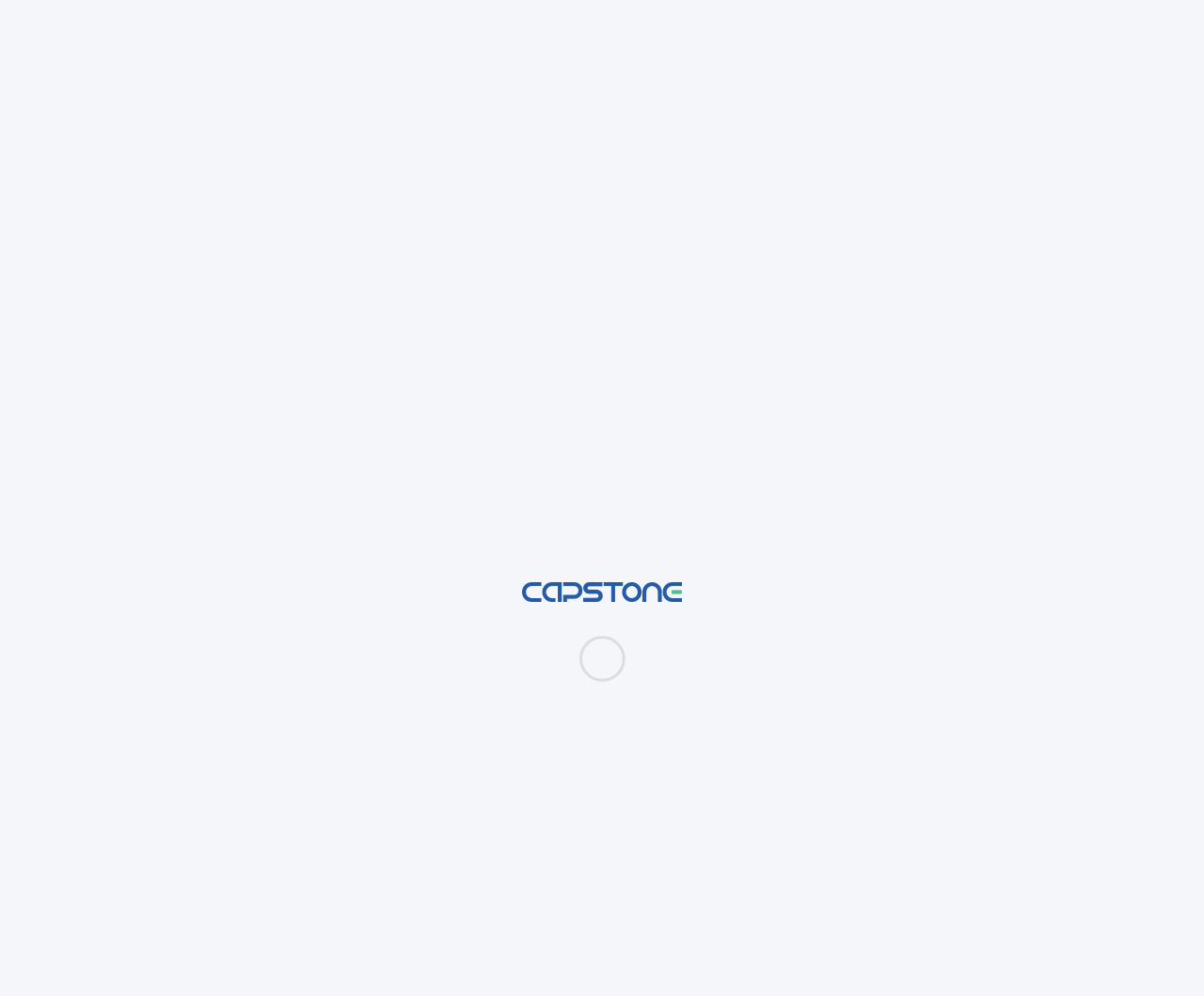Using floating point numbers between 0 and 1, provide the bounding box coordinates in the format (top-left x, top-left y, bottom-right x, bottom-right y). Locate the UI element described here: John Rogers' Blogs

[0.385, 0.379, 0.469, 0.393]